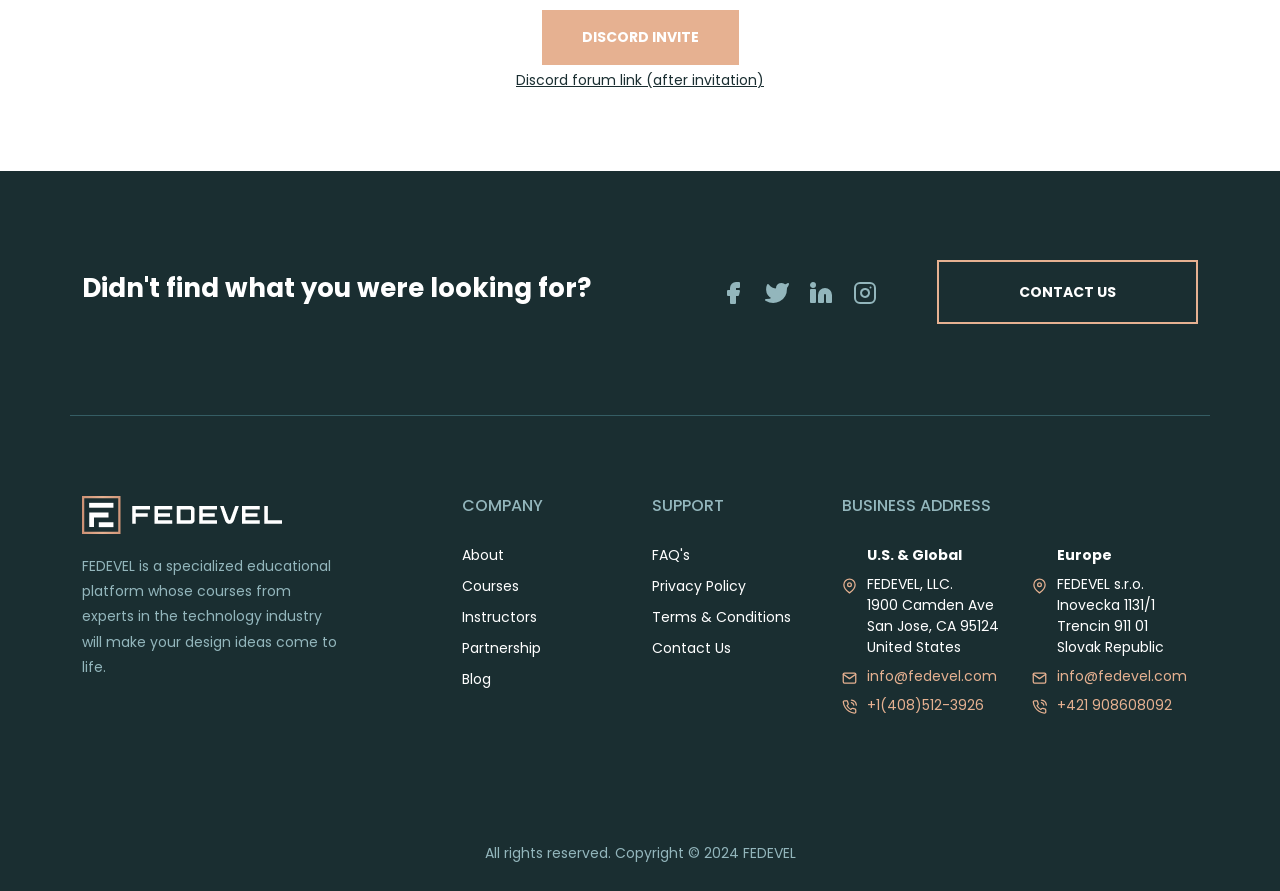What is the copyright year of FEDEVEL?
Please respond to the question with a detailed and informative answer.

The copyright year of FEDEVEL can be found at the bottom of the webpage, which is specified as '2024' next to the 'All rights reserved. Copyright ©' text.